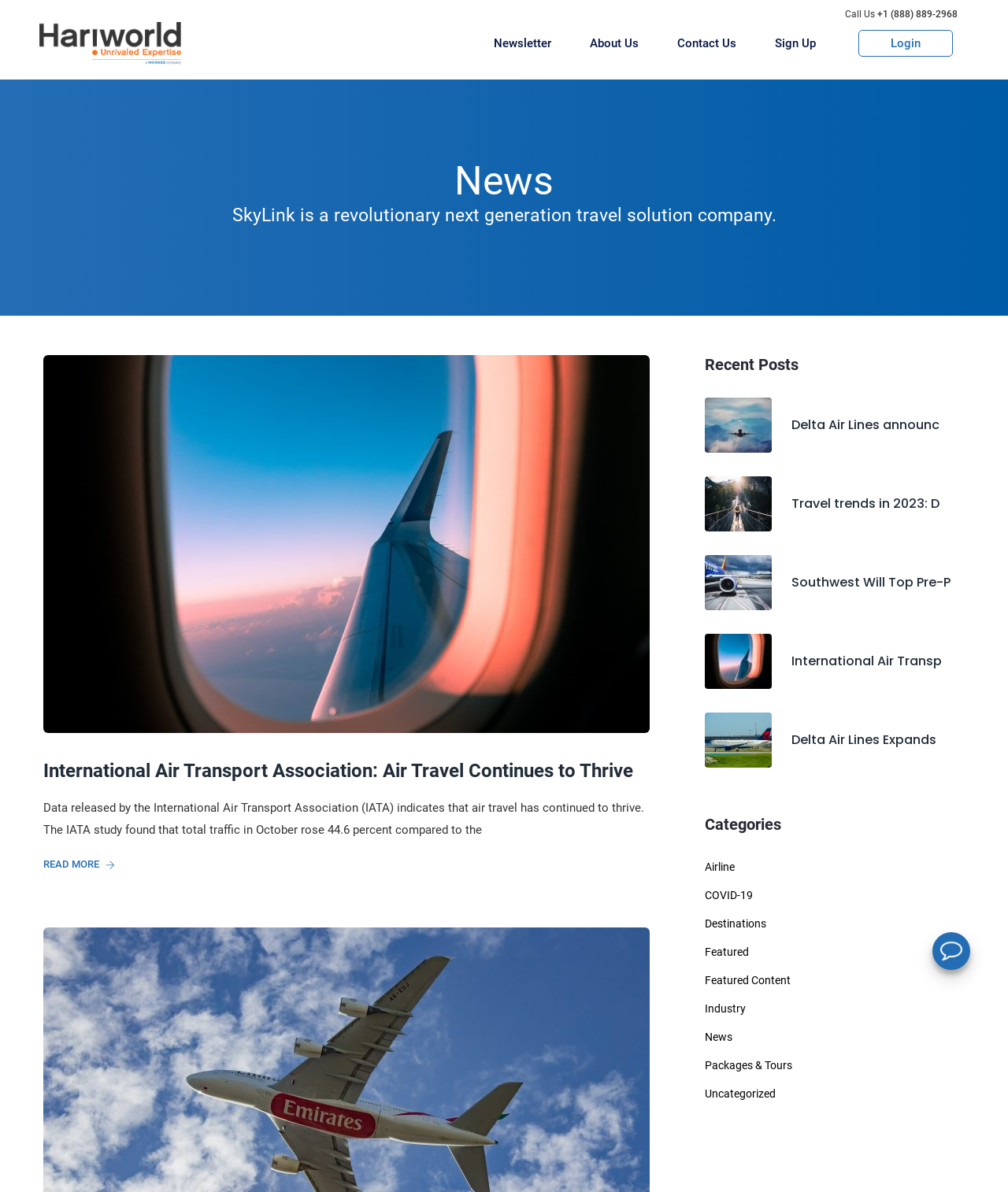What is the purpose of the 'Sign Up' link?
Refer to the image and provide a thorough answer to the question.

I inferred the purpose of the 'Sign Up' link by considering its position among other links like 'Login' and 'Newsletter', and assuming that it allows users to create an account on the website.